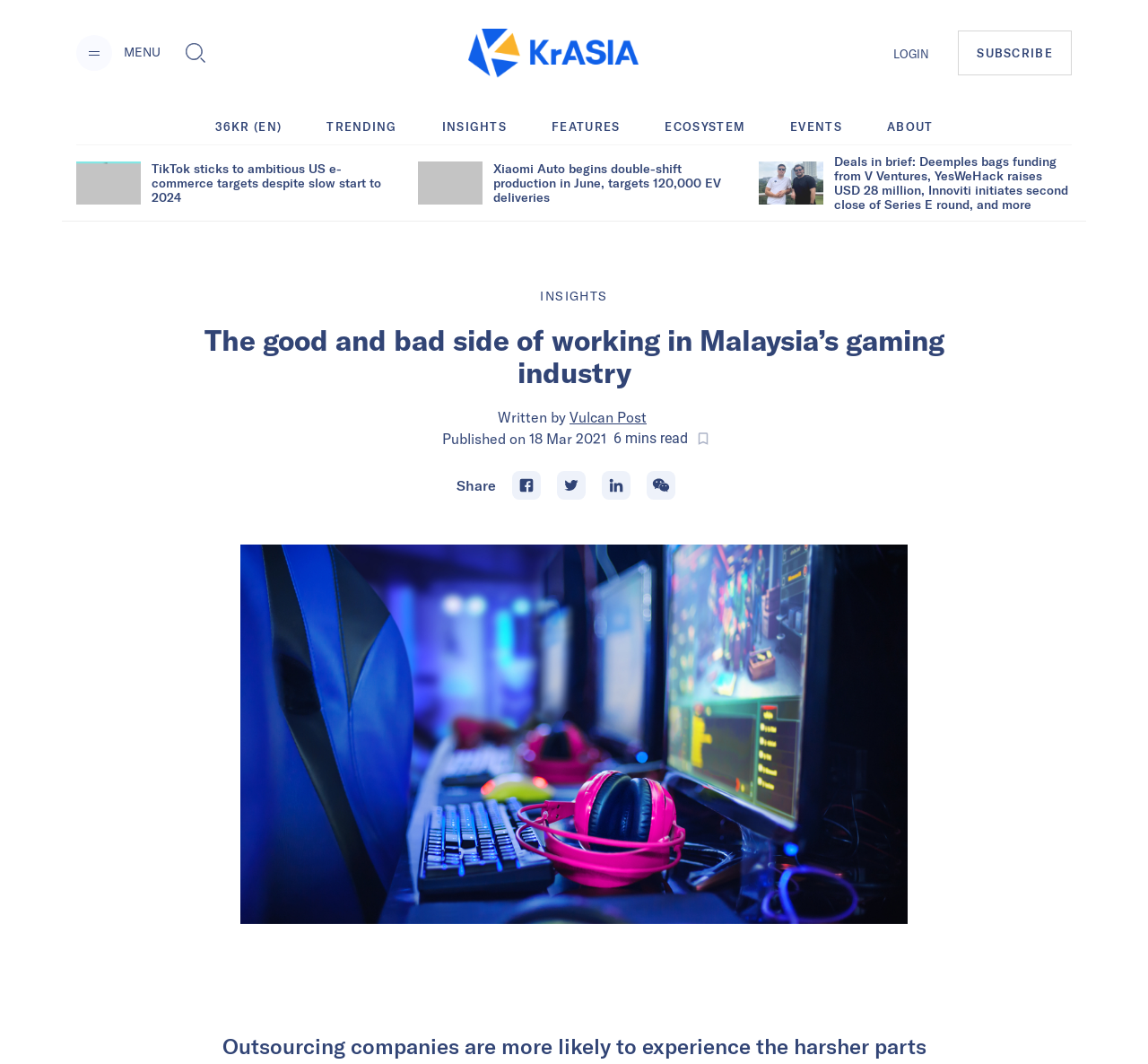Kindly determine the bounding box coordinates for the clickable area to achieve the given instruction: "Go to KrASIA homepage".

[0.408, 0.027, 0.556, 0.073]